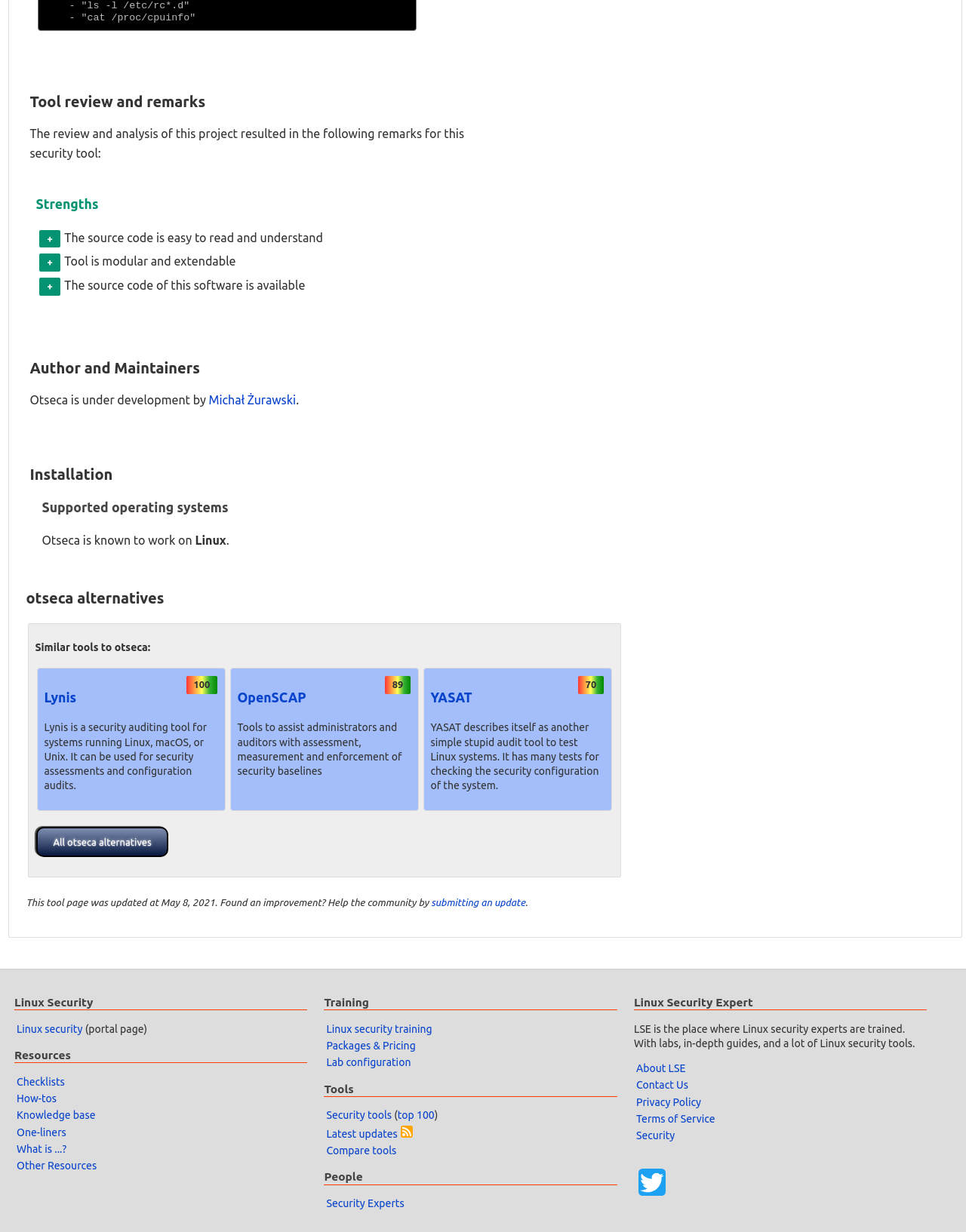Find the bounding box coordinates for the HTML element described as: "Packages & Pricing". The coordinates should consist of four float values between 0 and 1, i.e., [left, top, right, bottom].

[0.338, 0.844, 0.43, 0.854]